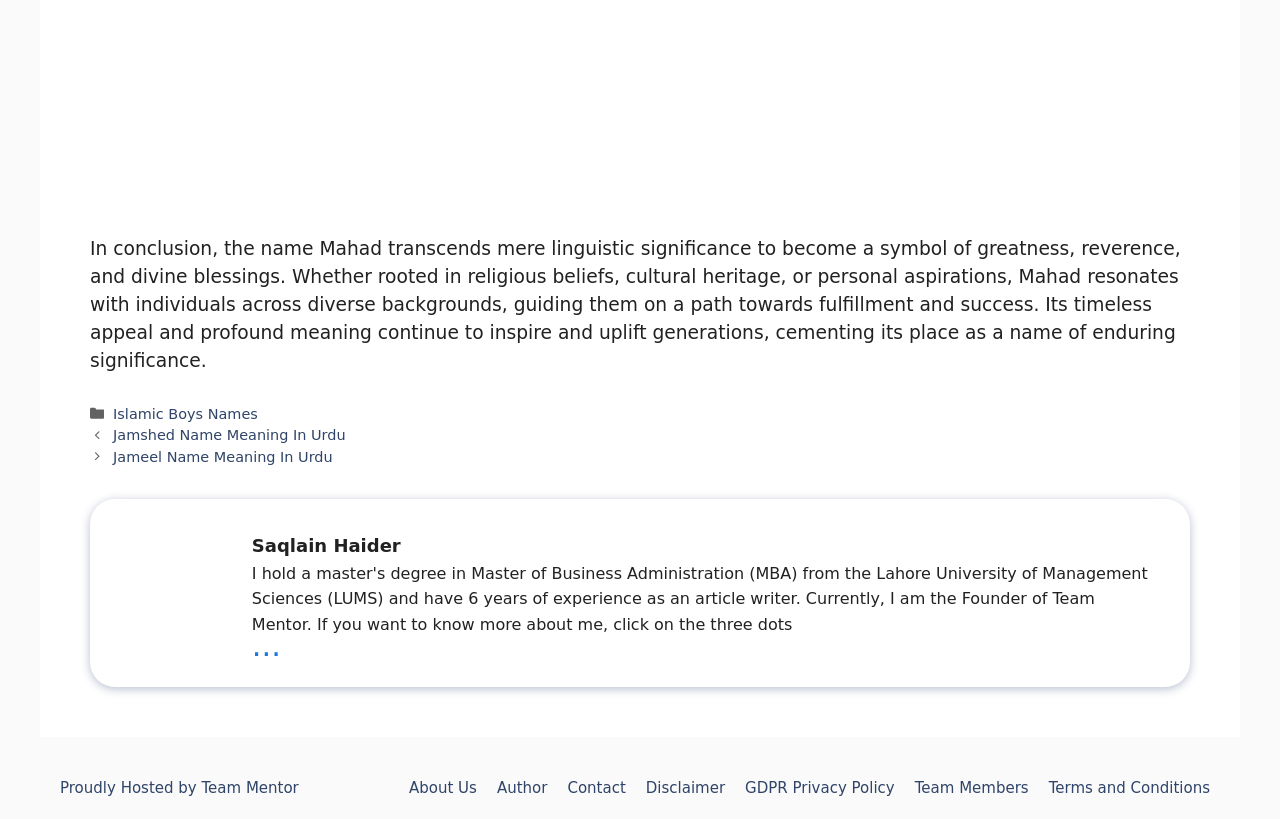What type of names are being discussed?
Based on the screenshot, answer the question with a single word or phrase.

Islamic Boys Names